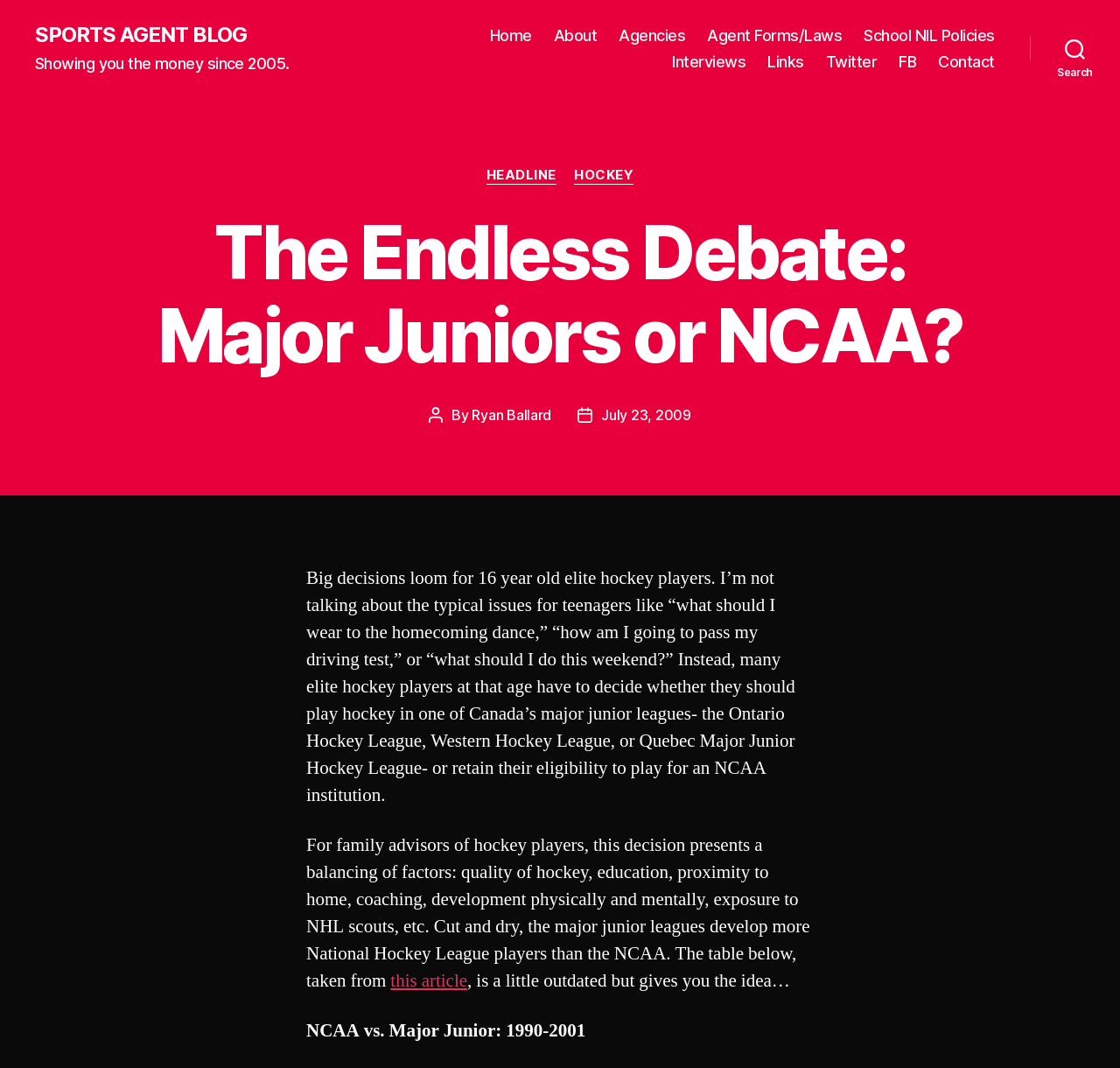Find the bounding box coordinates of the UI element according to this description: "FB".

[0.803, 0.049, 0.818, 0.066]